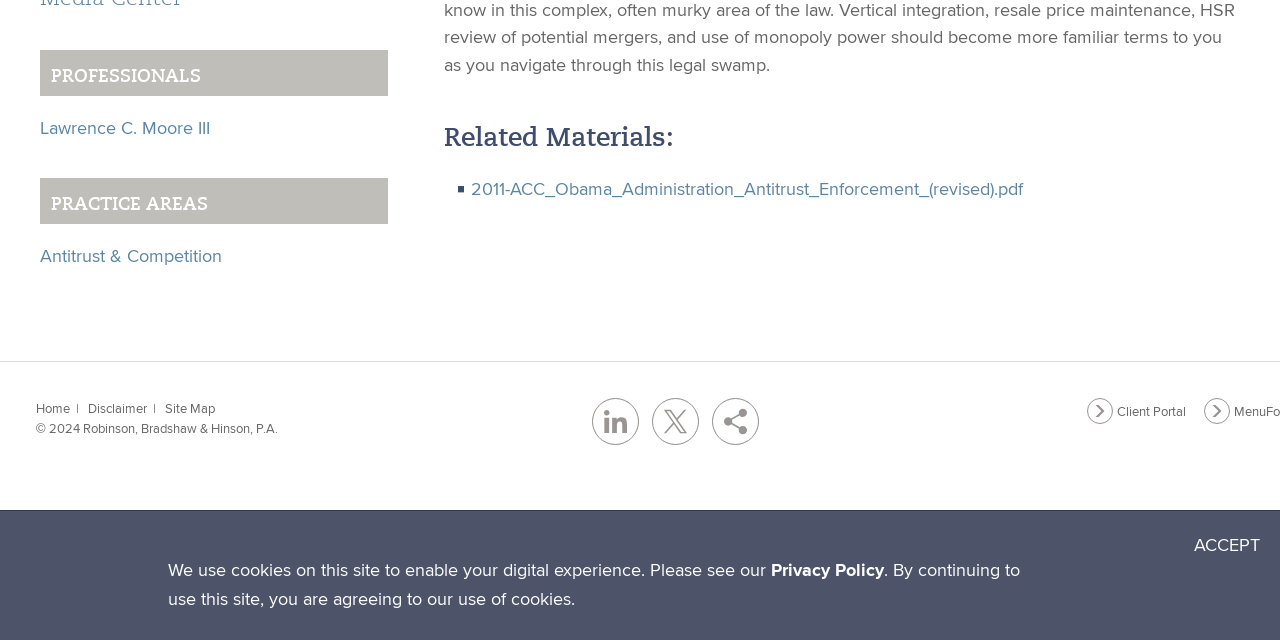Refer to the element description 2011-ACC_Obama_Administration_Antitrust_Enforcement_(revised).pdf and identify the corresponding bounding box in the screenshot. Format the coordinates as (top-left x, top-left y, bottom-right x, bottom-right y) with values in the range of 0 to 1.

[0.368, 0.275, 0.799, 0.314]